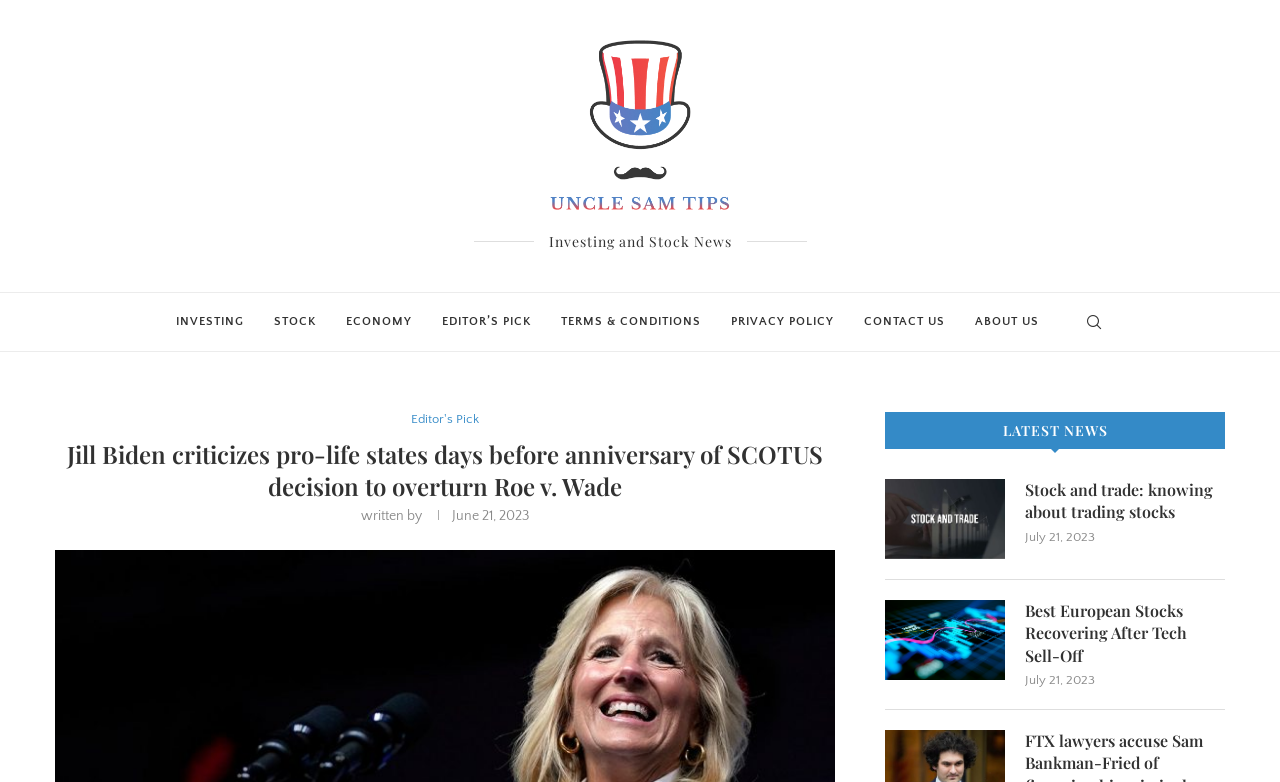Please locate the bounding box coordinates of the element that should be clicked to achieve the given instruction: "Read the article 'Jill Biden criticizes pro-life states days before anniversary of SCOTUS decision to overturn Roe v. Wade'".

[0.043, 0.561, 0.652, 0.643]